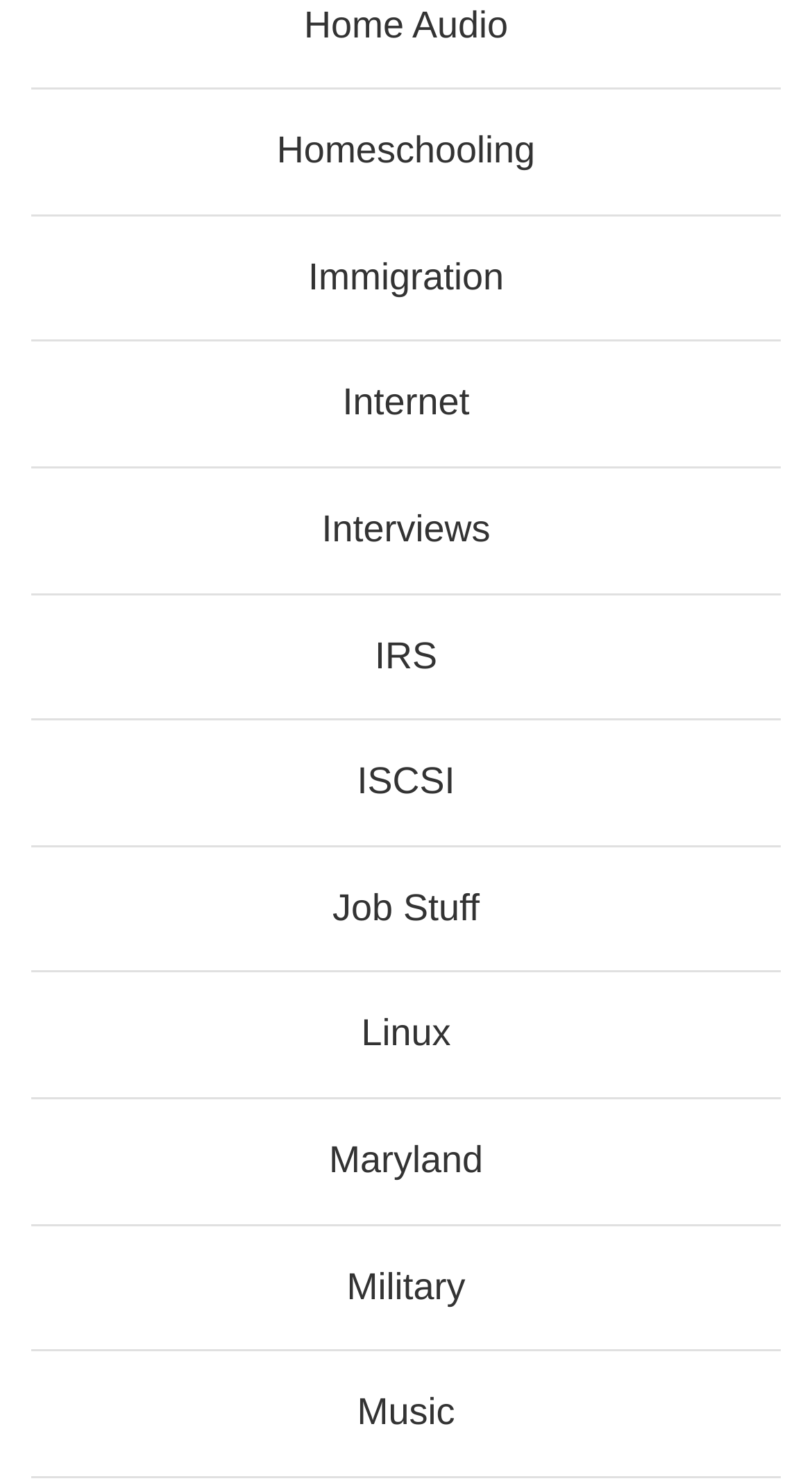Please identify the bounding box coordinates of the element that needs to be clicked to execute the following command: "Check out Job Stuff". Provide the bounding box using four float numbers between 0 and 1, formatted as [left, top, right, bottom].

[0.409, 0.599, 0.591, 0.627]